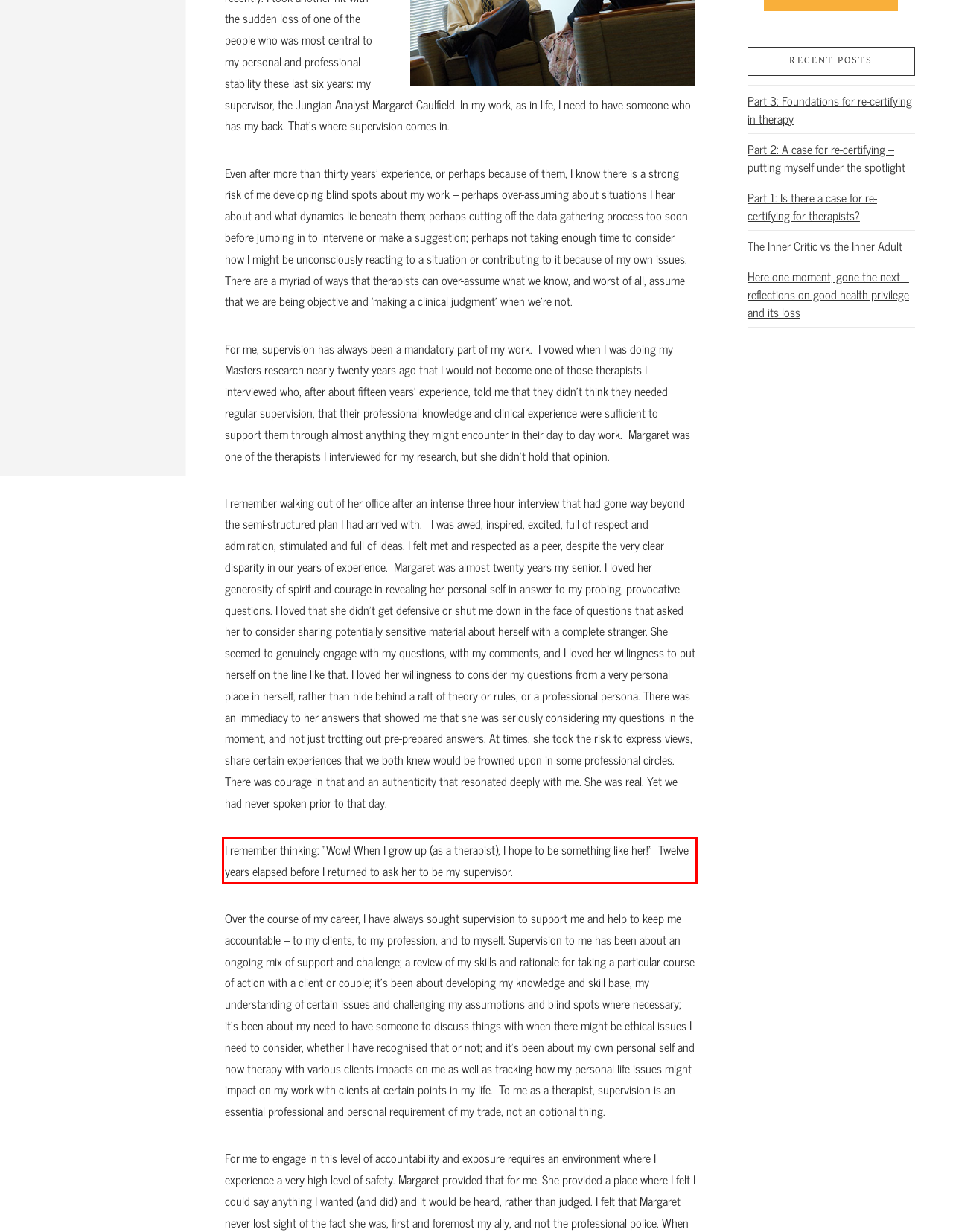Using the provided screenshot, read and generate the text content within the red-bordered area.

I remember thinking: “Wow! When I grow up (as a therapist), I hope to be something like her!” Twelve years elapsed before I returned to ask her to be my supervisor.